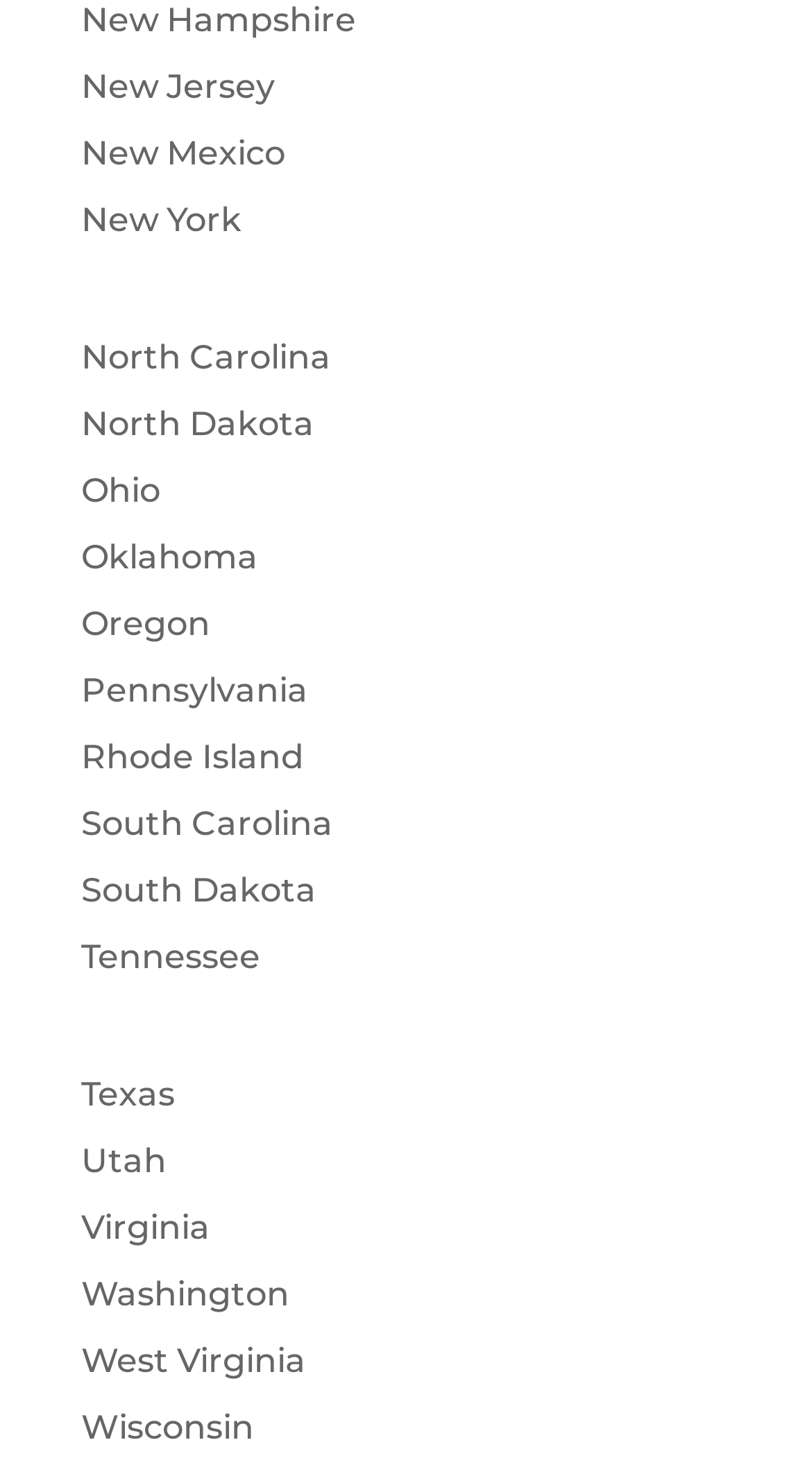Please determine the bounding box coordinates of the element to click in order to execute the following instruction: "Go to Texas". The coordinates should be four float numbers between 0 and 1, specified as [left, top, right, bottom].

[0.1, 0.734, 0.215, 0.761]